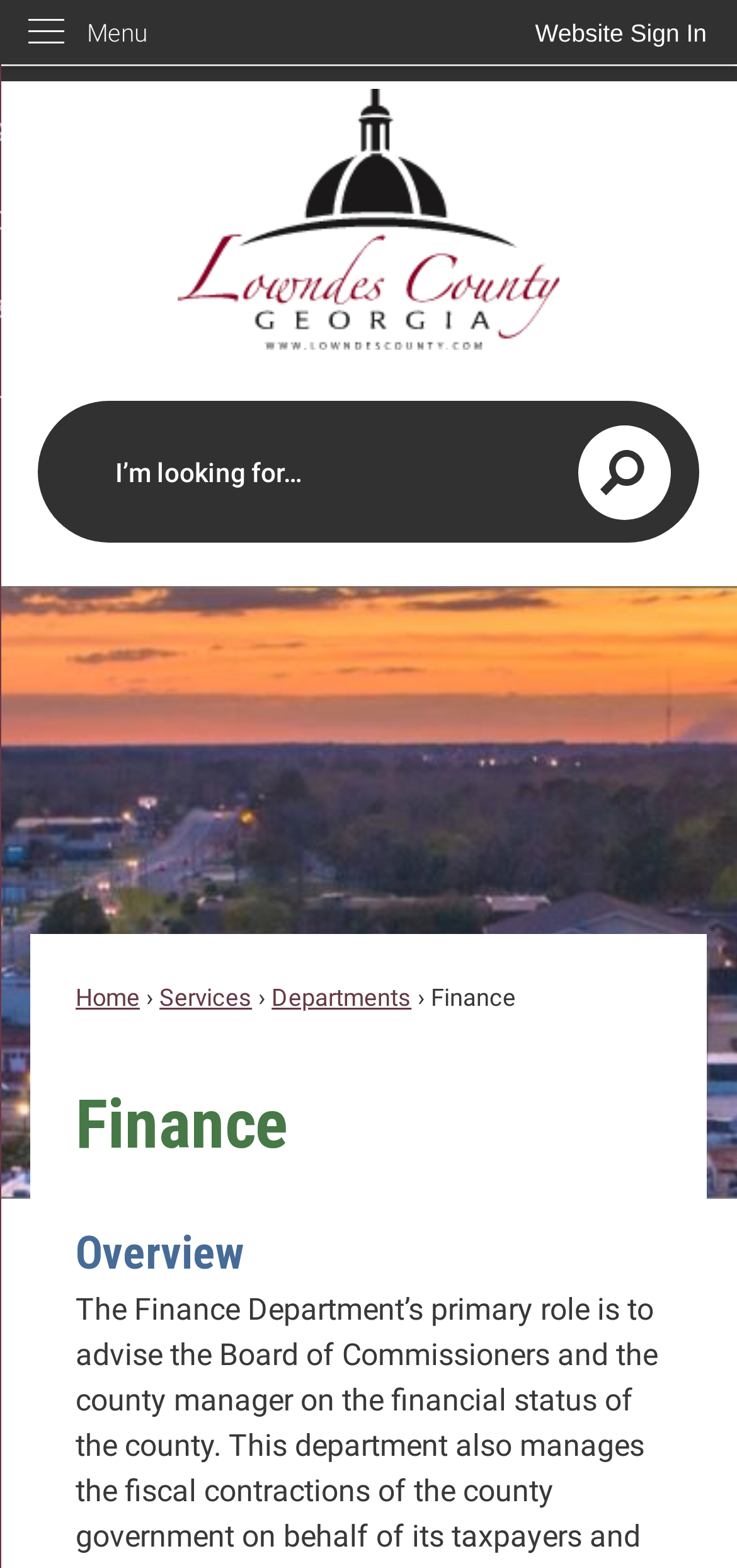Please identify the bounding box coordinates of the clickable region that I should interact with to perform the following instruction: "Go to Lowndes County Home Page". The coordinates should be expressed as four float numbers between 0 and 1, i.e., [left, top, right, bottom].

[0.041, 0.057, 0.959, 0.223]